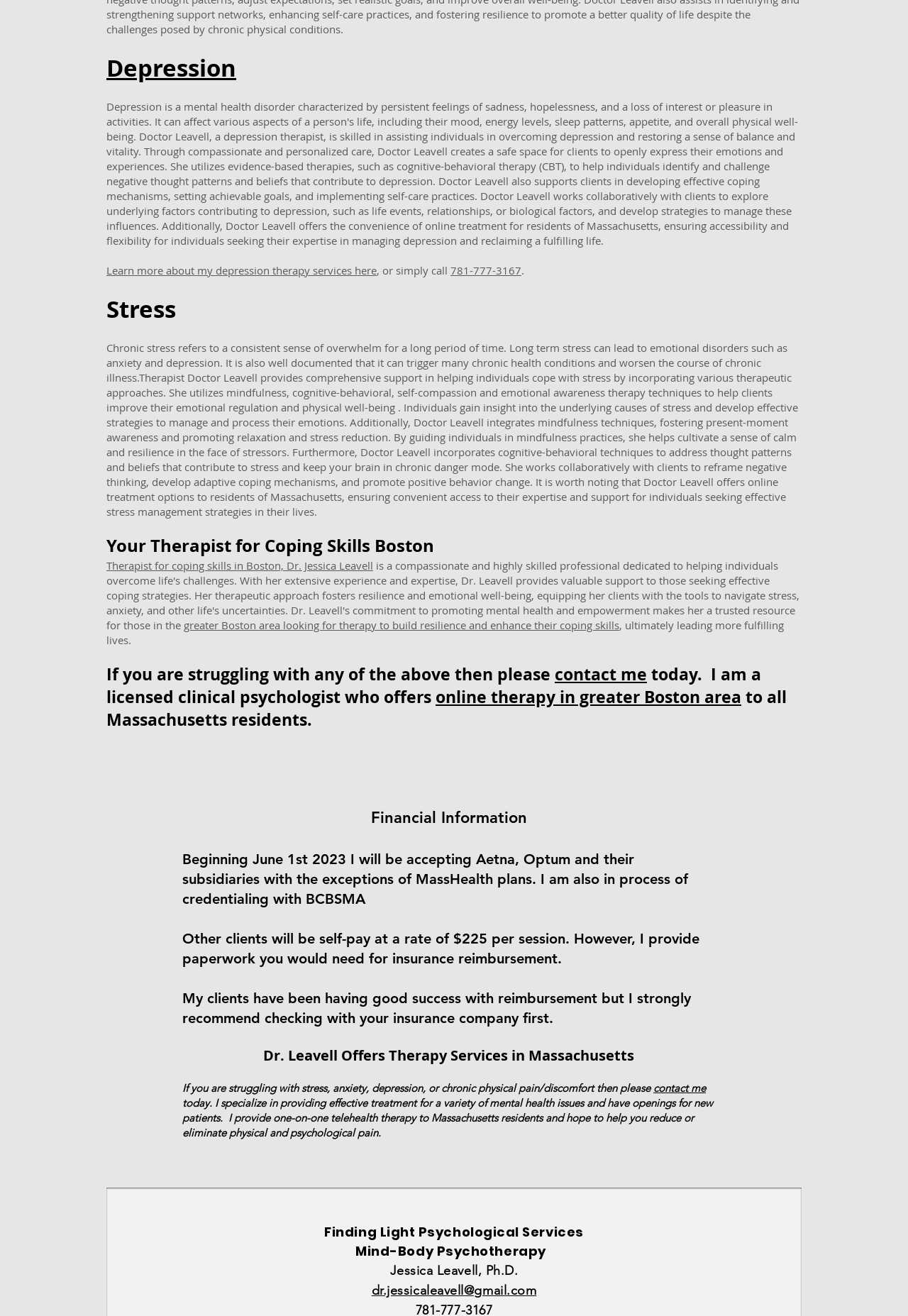Locate the bounding box coordinates of the element's region that should be clicked to carry out the following instruction: "Read more about stress management". The coordinates need to be four float numbers between 0 and 1, i.e., [left, top, right, bottom].

[0.117, 0.259, 0.879, 0.394]